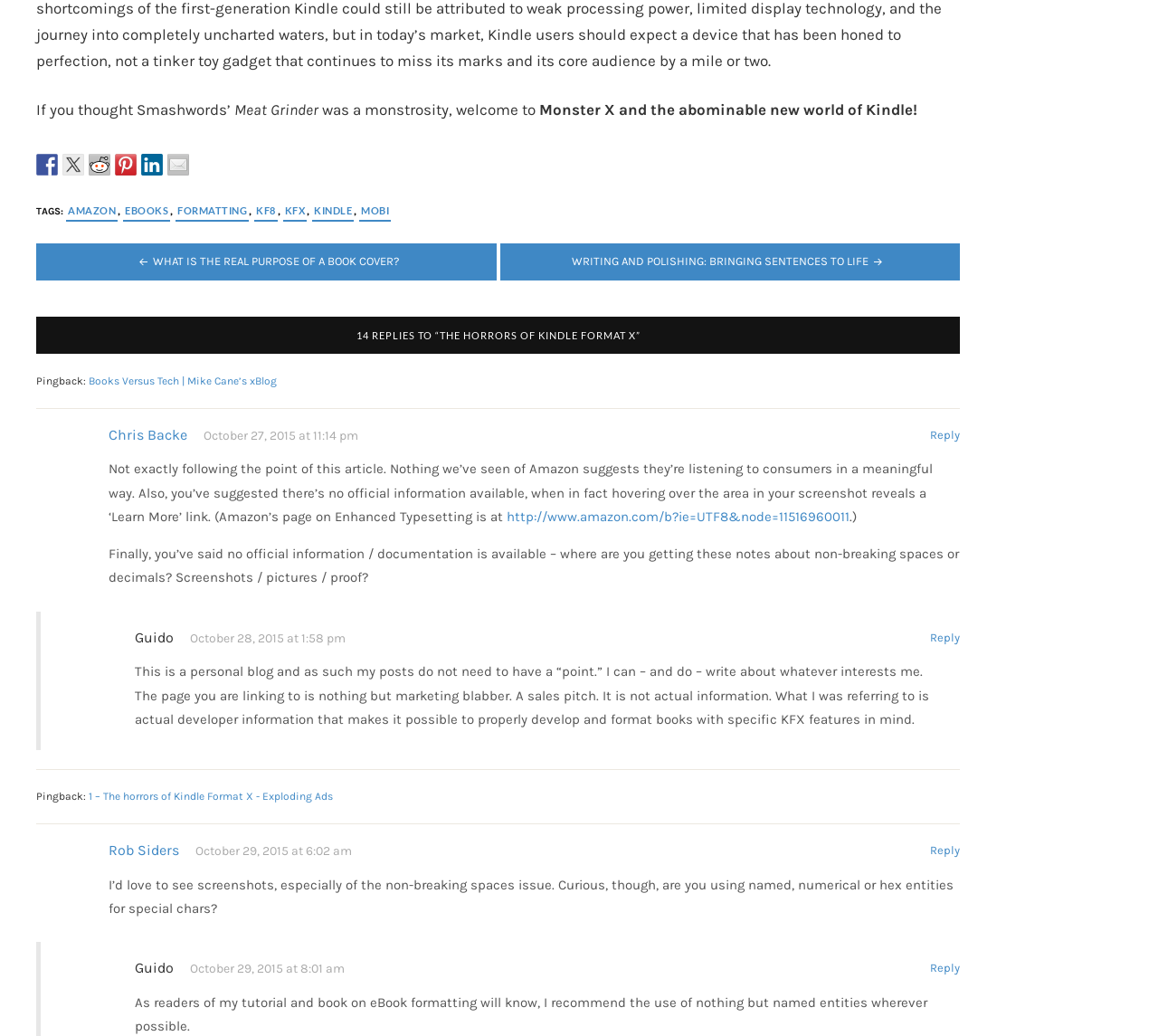Please locate the bounding box coordinates of the region I need to click to follow this instruction: "Click on Facebook".

[0.031, 0.146, 0.05, 0.167]